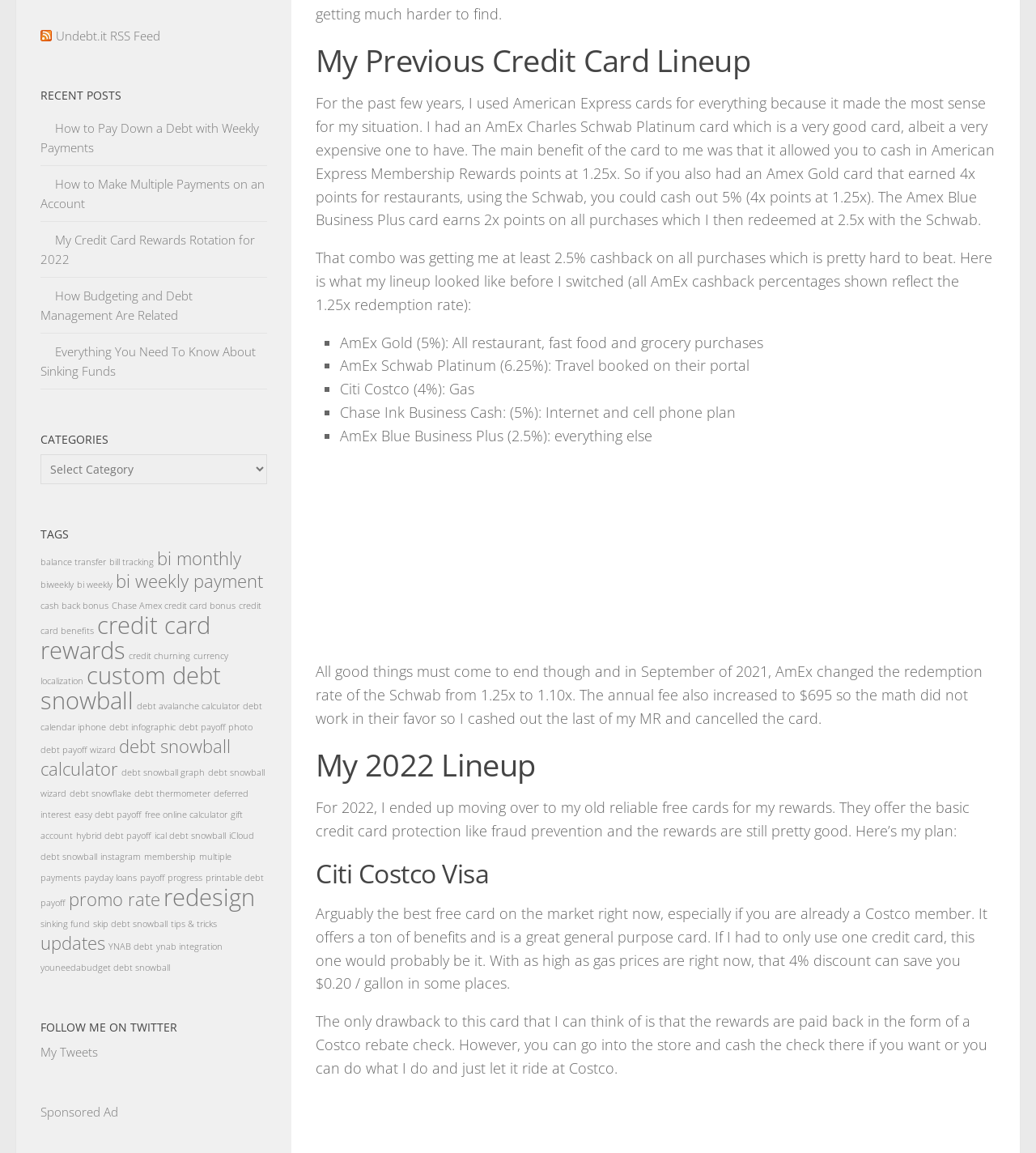Extract the bounding box coordinates for the UI element described as: "My Tweets".

[0.039, 0.905, 0.095, 0.919]